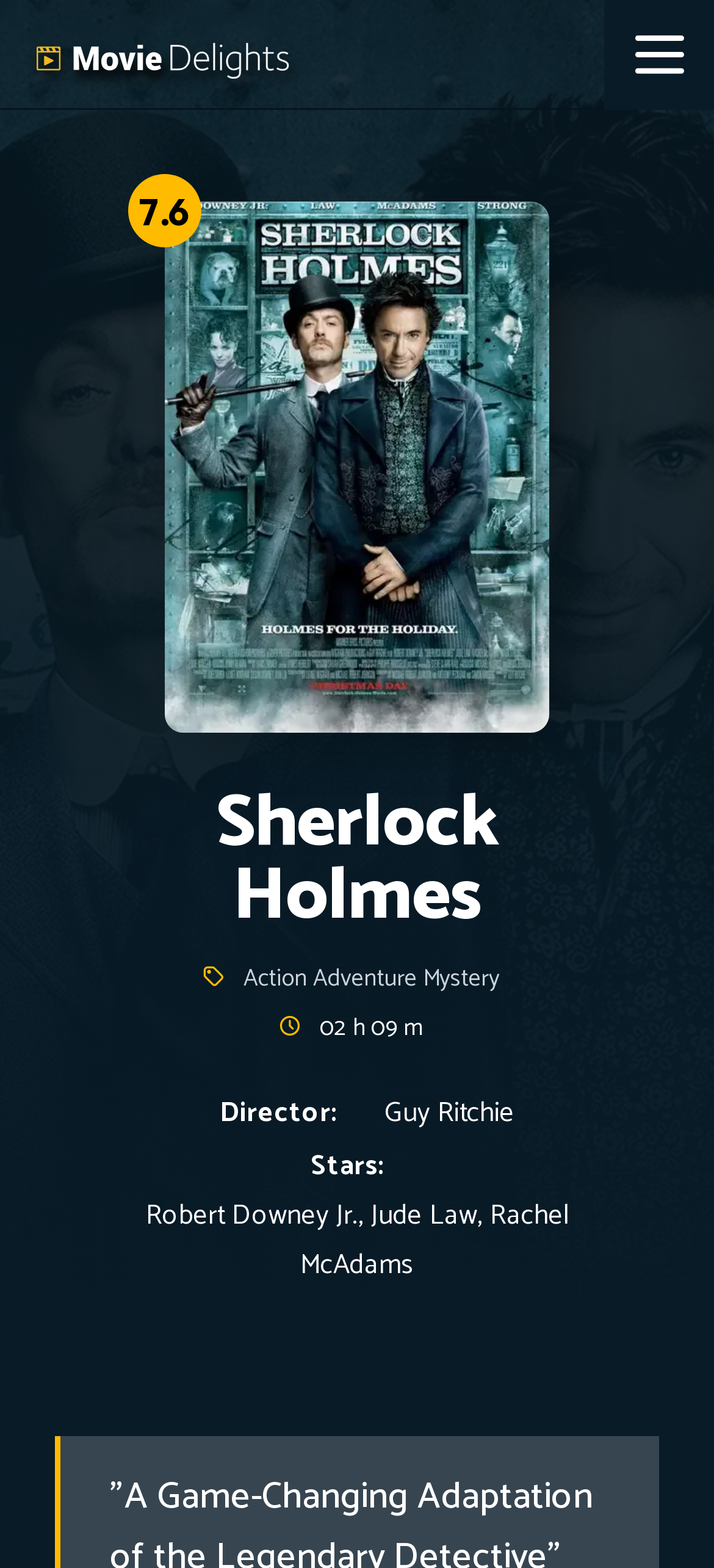Given the webpage screenshot, identify the bounding box of the UI element that matches this description: "Discover".

[0.263, 0.132, 0.94, 0.182]